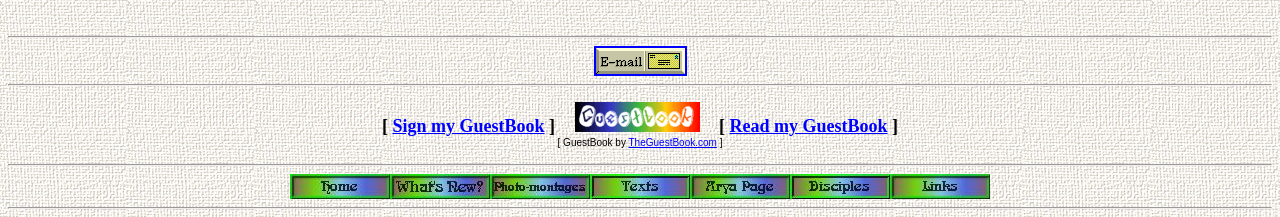Please mark the clickable region by giving the bounding box coordinates needed to complete this instruction: "Go to Home".

[0.227, 0.852, 0.305, 0.93]